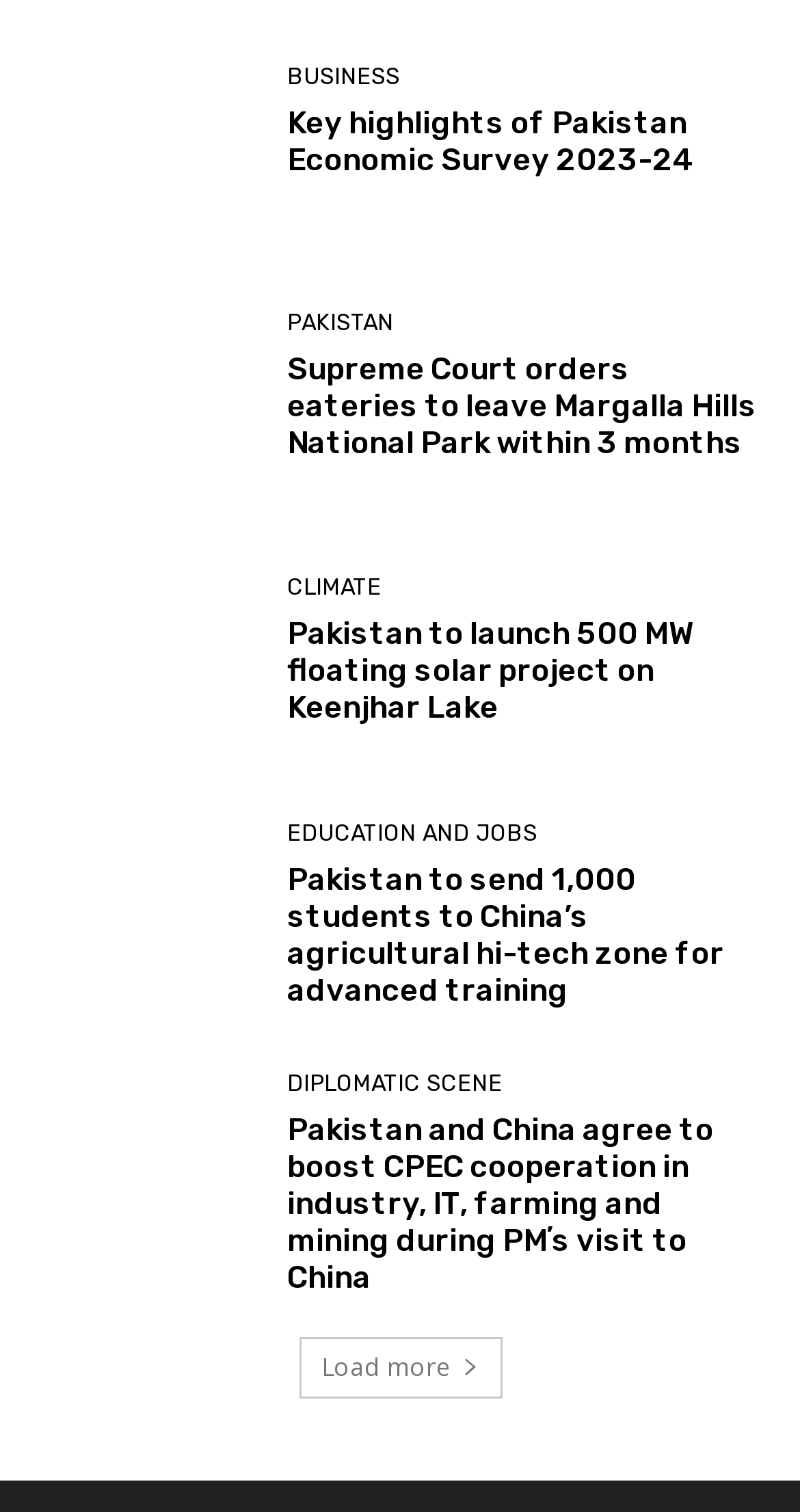Pinpoint the bounding box coordinates of the area that must be clicked to complete this instruction: "Browse BUSINESS news".

[0.359, 0.044, 0.5, 0.059]